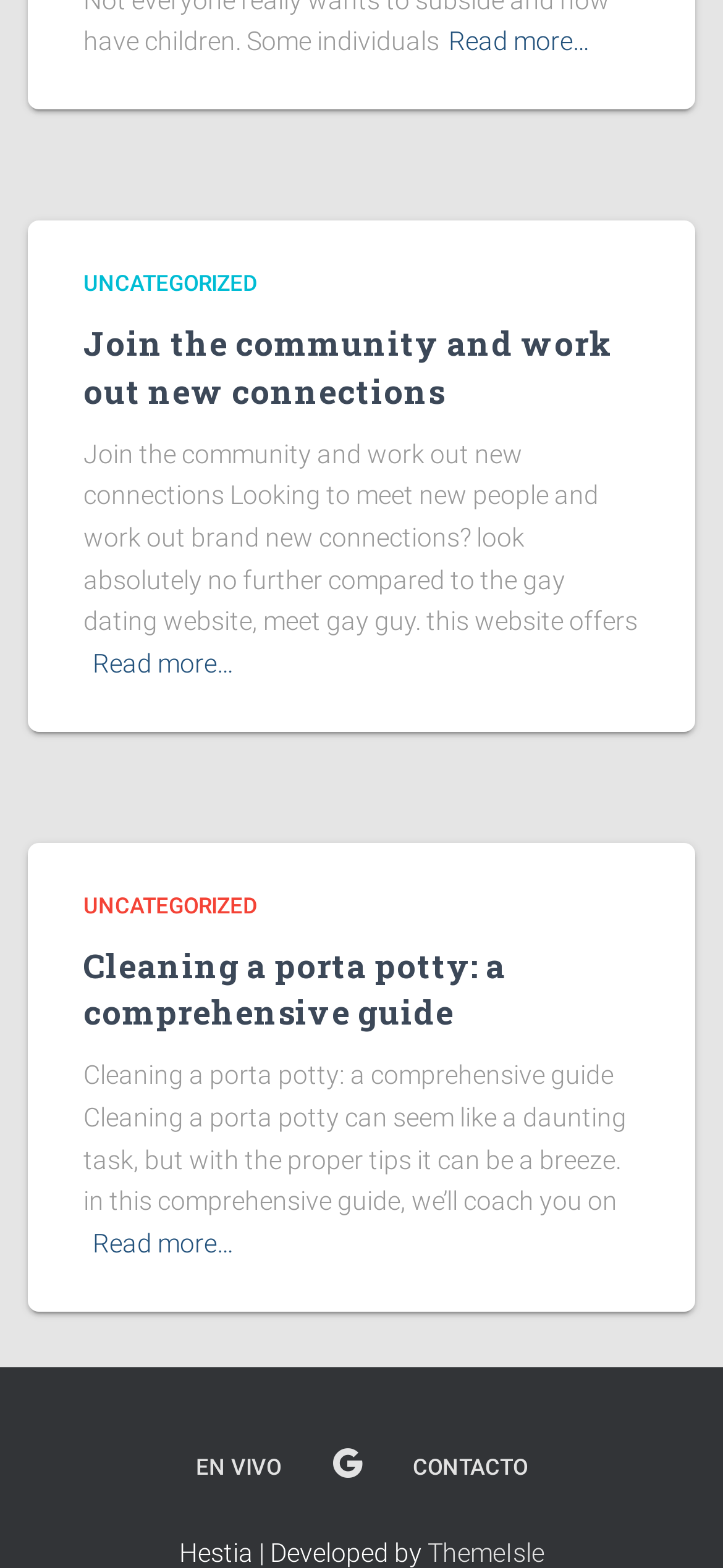Given the element description: "Read more…", predict the bounding box coordinates of the UI element it refers to, using four float numbers between 0 and 1, i.e., [left, top, right, bottom].

[0.128, 0.41, 0.323, 0.437]